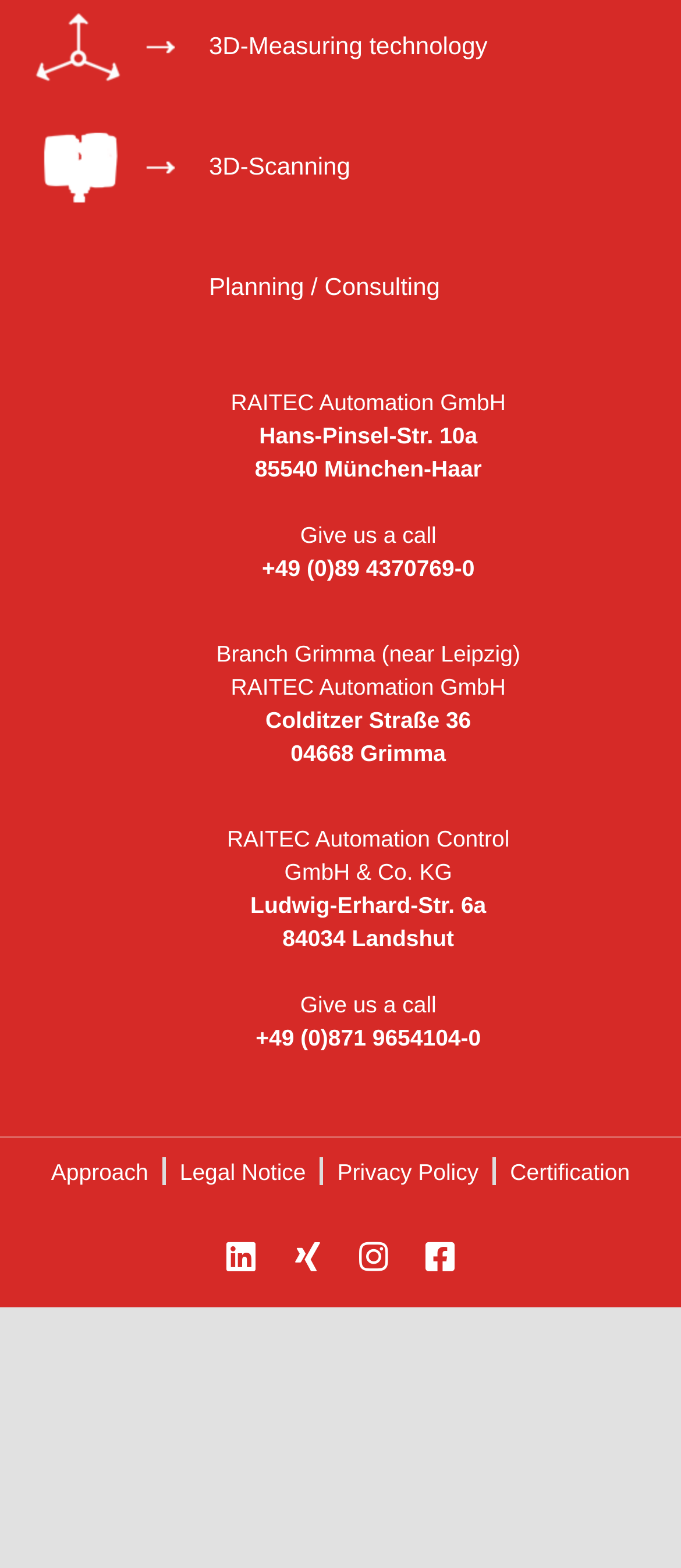What is the phone number of the München-Haar location?
Based on the screenshot, provide a one-word or short-phrase response.

+49 (0)89 4370769-0